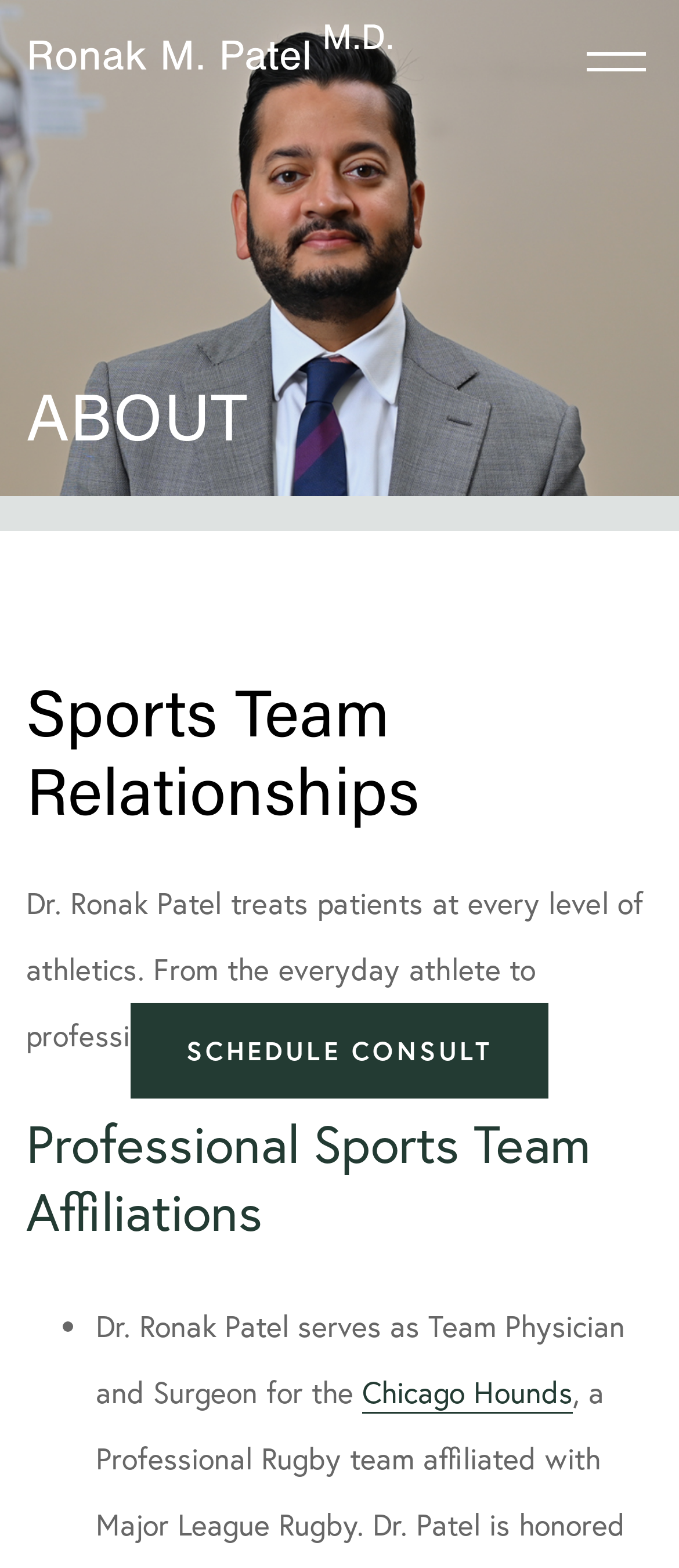Provide the bounding box coordinates for the UI element that is described by this text: "Schedule Consult". The coordinates should be in the form of four float numbers between 0 and 1: [left, top, right, bottom].

[0.192, 0.64, 0.808, 0.7]